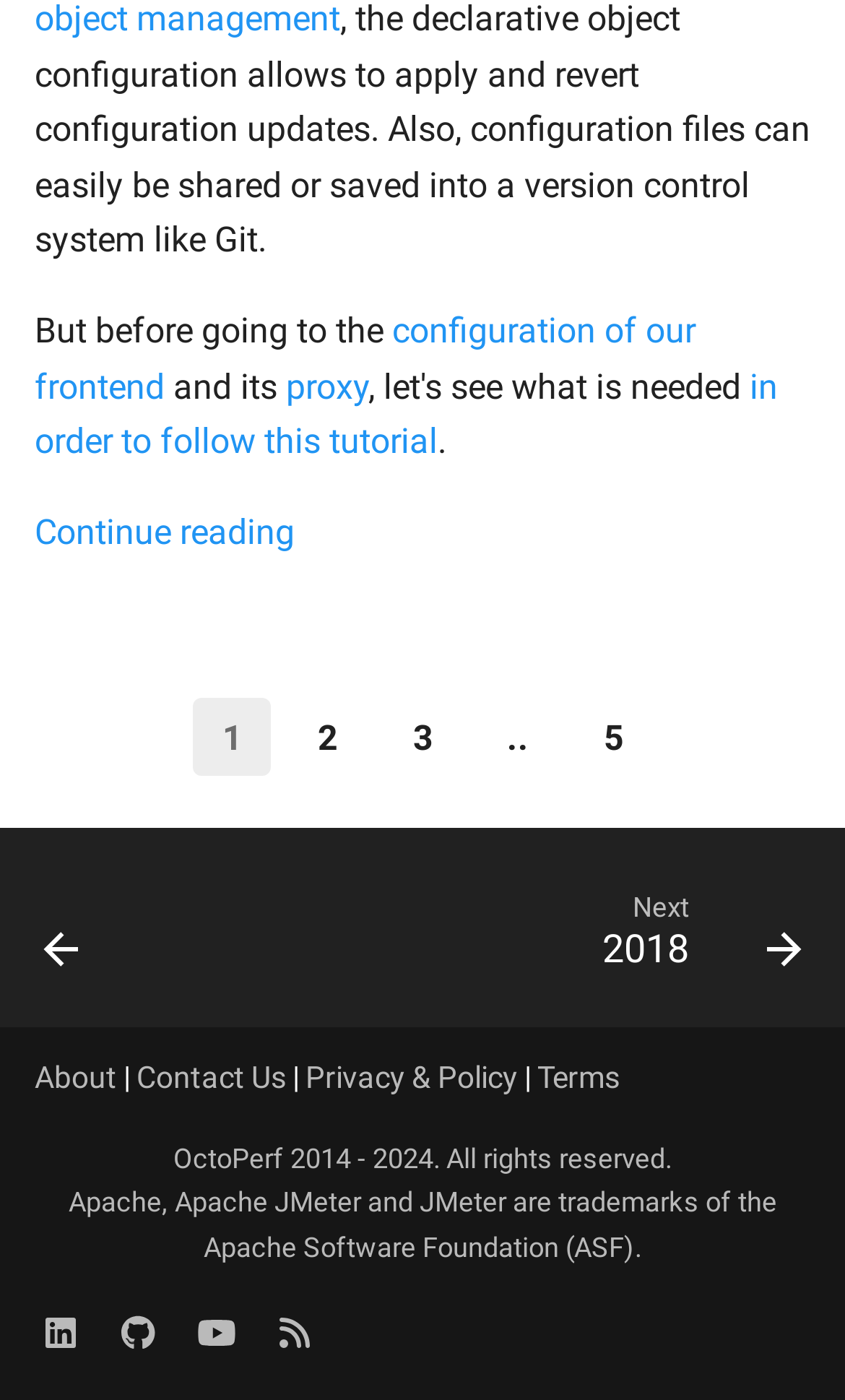How many social media links are there?
Examine the image and provide an in-depth answer to the question.

There are 4 social media links, including 'OctoPerf on Linked'In', 'OctoPerf on Github', 'OctoPerf on Youtube', and 'OctoPerf RSS', each with an accompanying image.